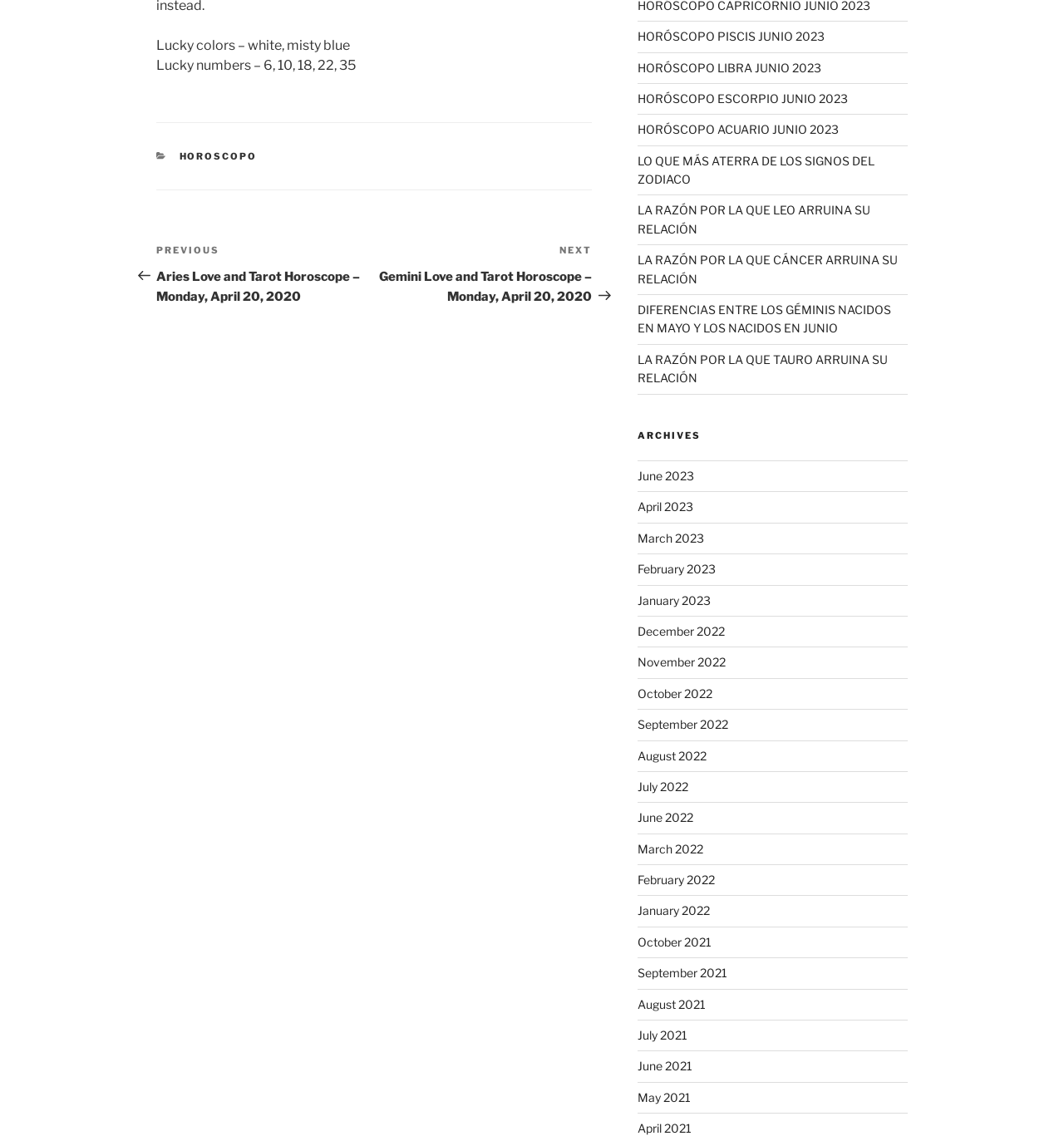Can you specify the bounding box coordinates for the region that should be clicked to fulfill this instruction: "Browse archives for June 2023".

[0.599, 0.411, 0.652, 0.423]